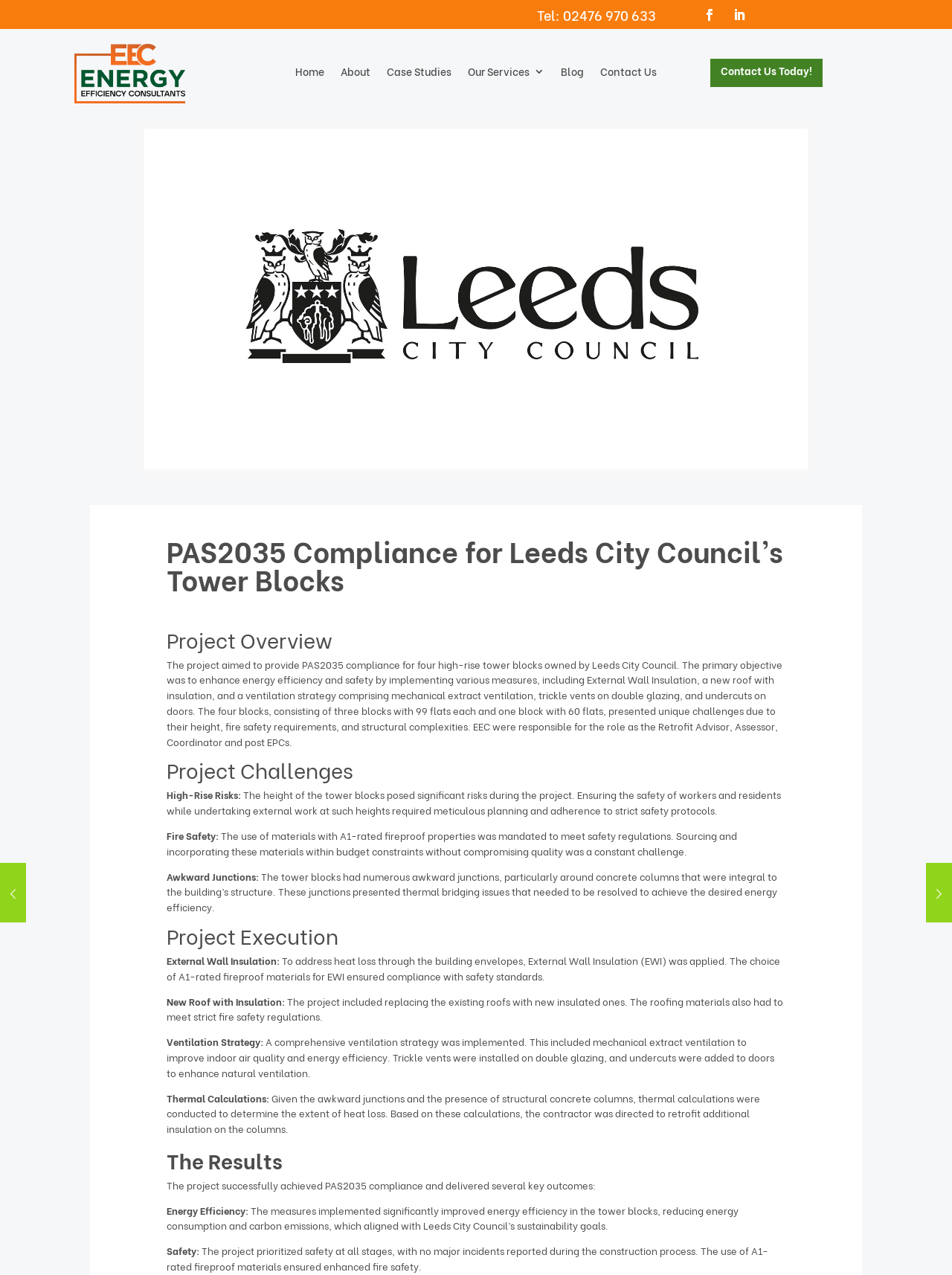Provide a brief response to the question below using one word or phrase:
What was the outcome of the project in terms of energy efficiency?

Significantly improved energy efficiency